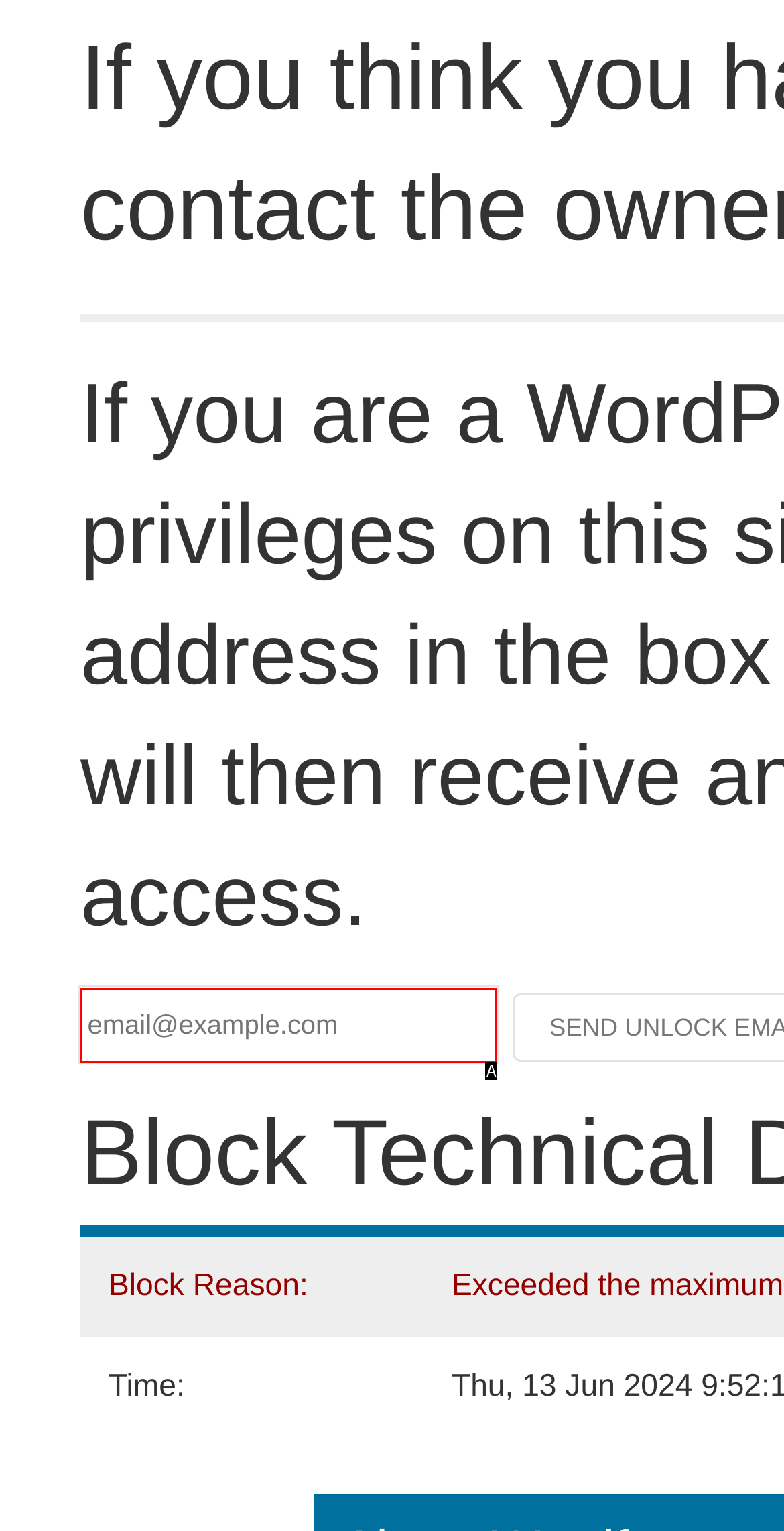Identify which option matches the following description: name="email" placeholder="email@example.com"
Answer by giving the letter of the correct option directly.

A